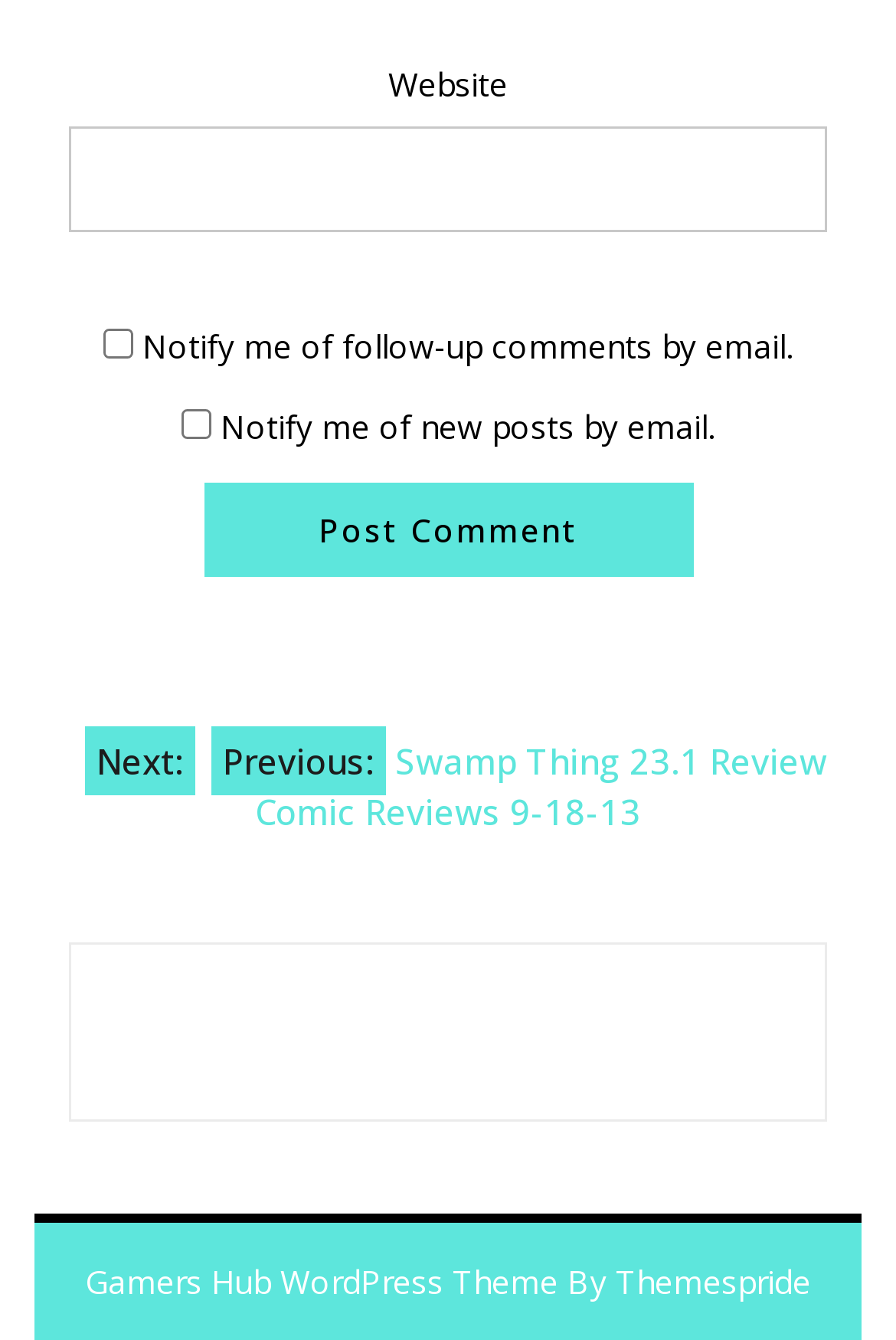Provide a brief response to the question using a single word or phrase: 
What is the theme of the website?

Gamers Hub